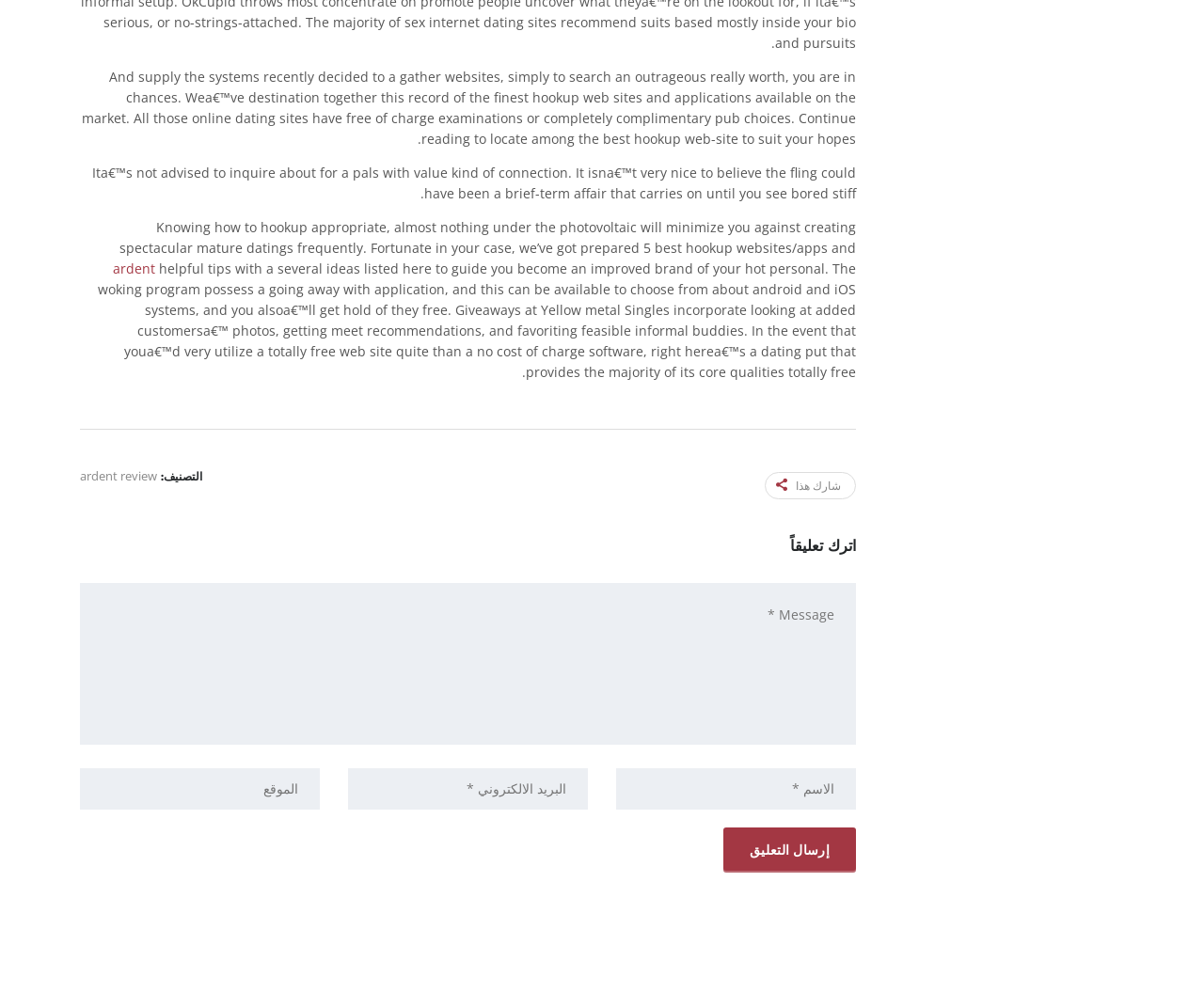How many hookup websites or apps are mentioned on this page?
Look at the screenshot and respond with one word or a short phrase.

At least 1